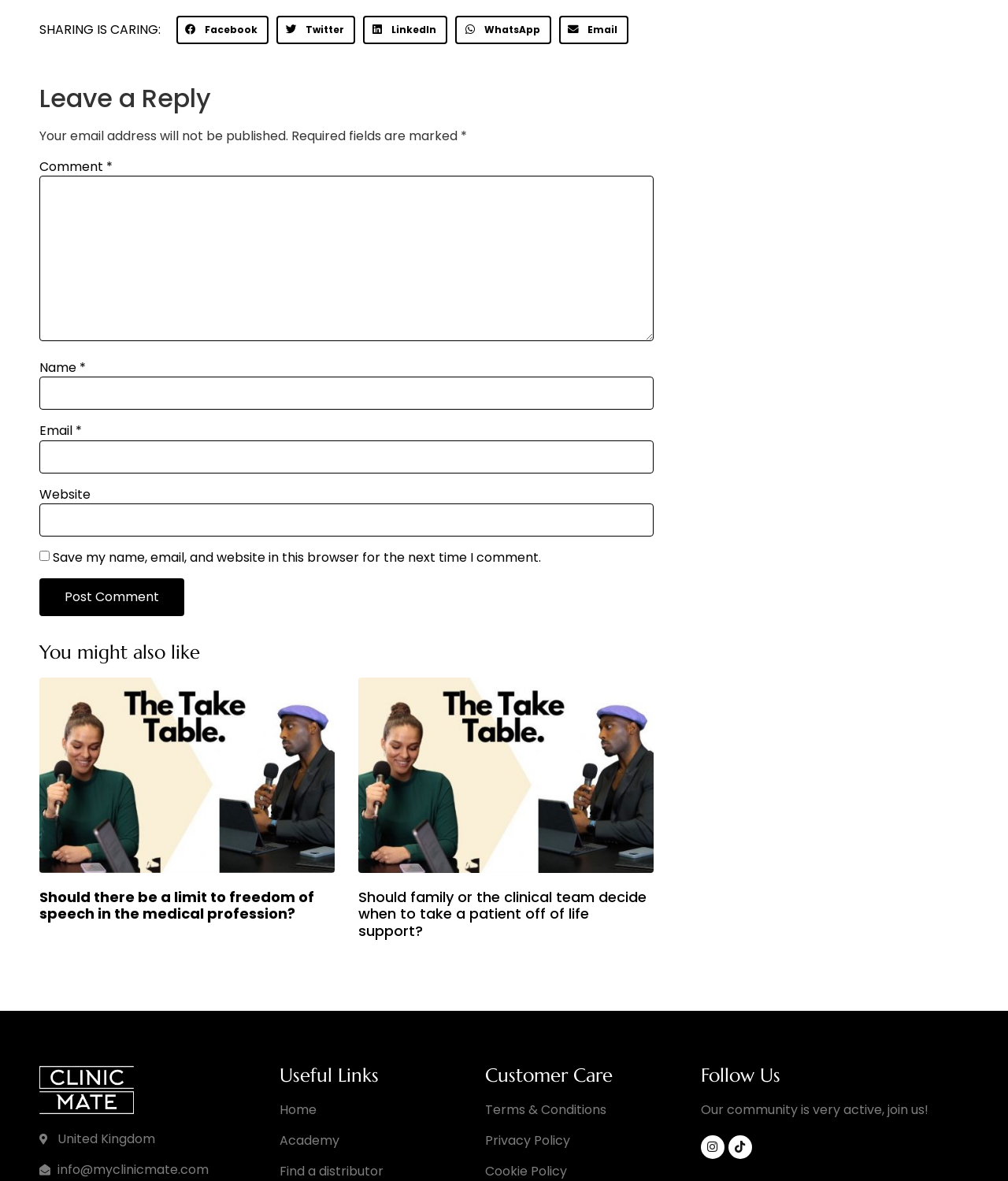What is required to leave a reply?
Please analyze the image and answer the question with as much detail as possible.

To leave a reply, the user is required to fill in the Name, Email, and Comment fields, as indicated by the asterisk symbol (*) next to each field. This is a common convention used to indicate required fields on a form.